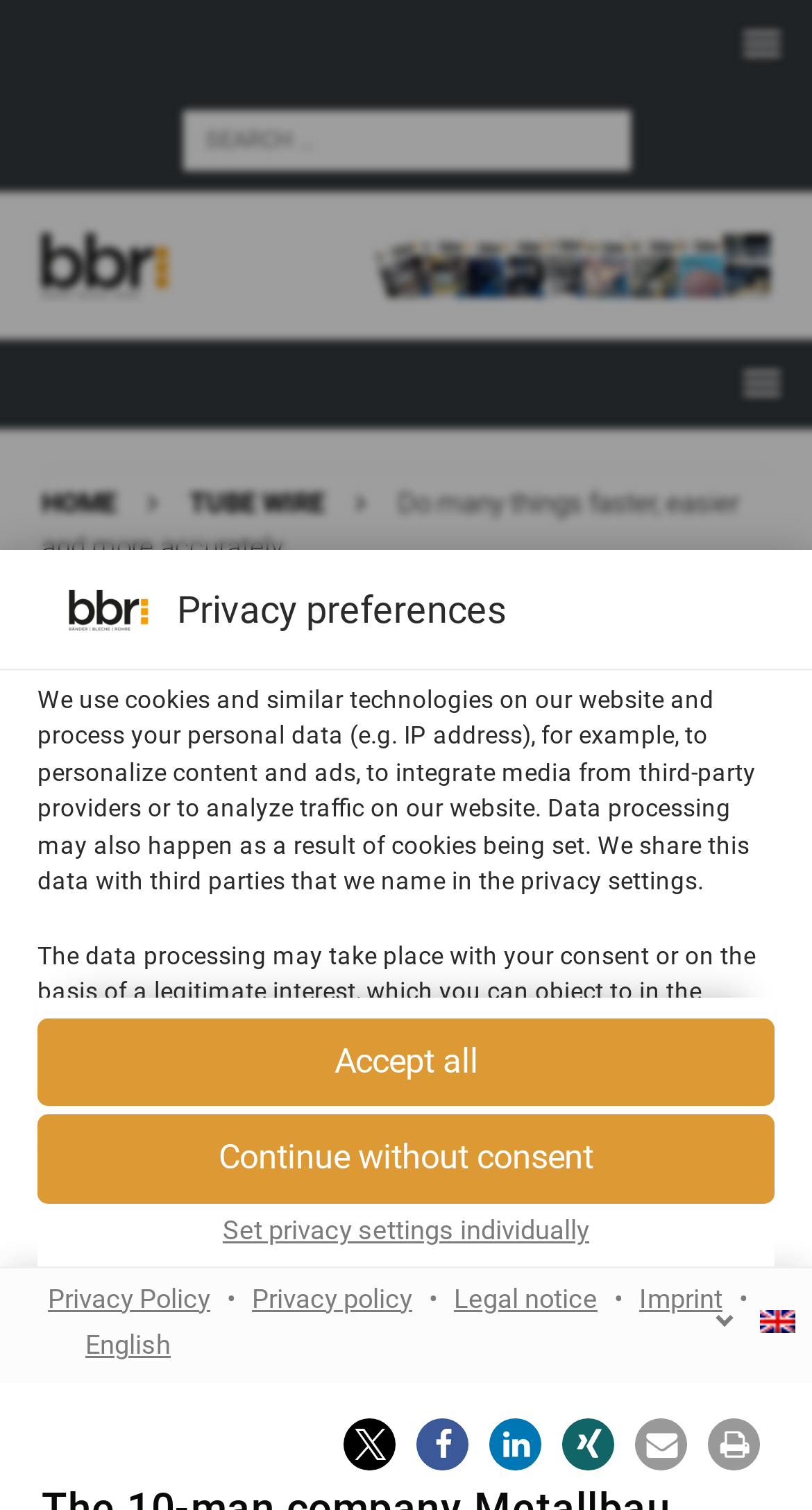Identify the bounding box coordinates of the part that should be clicked to carry out this instruction: "View imprint".

[0.774, 0.849, 0.903, 0.87]